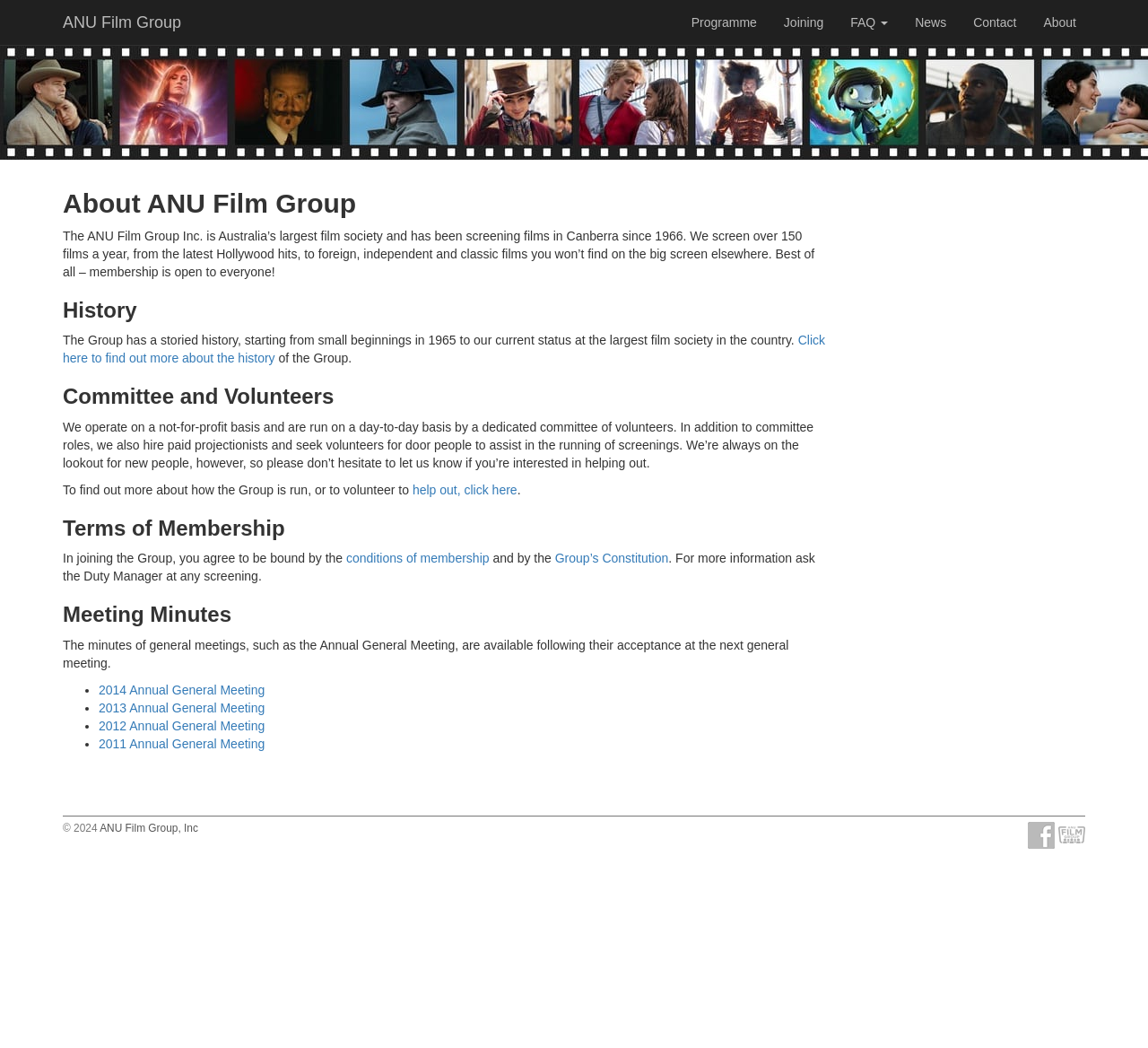Respond with a single word or phrase to the following question:
How many films does the group screen per year?

over 150